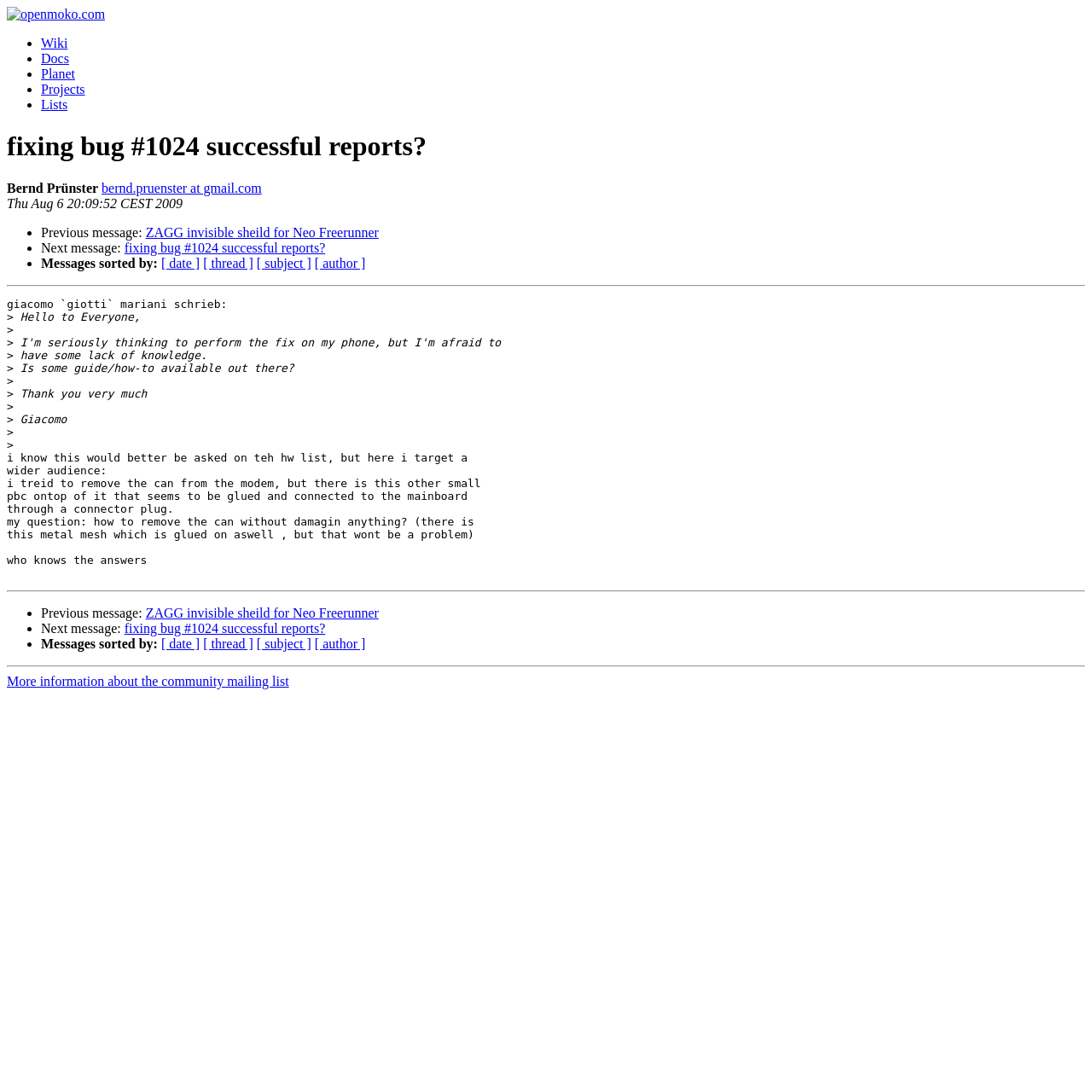Use a single word or phrase to respond to the question:
What is the date of the message?

Thu Aug 6 20:09:52 CEST 2009